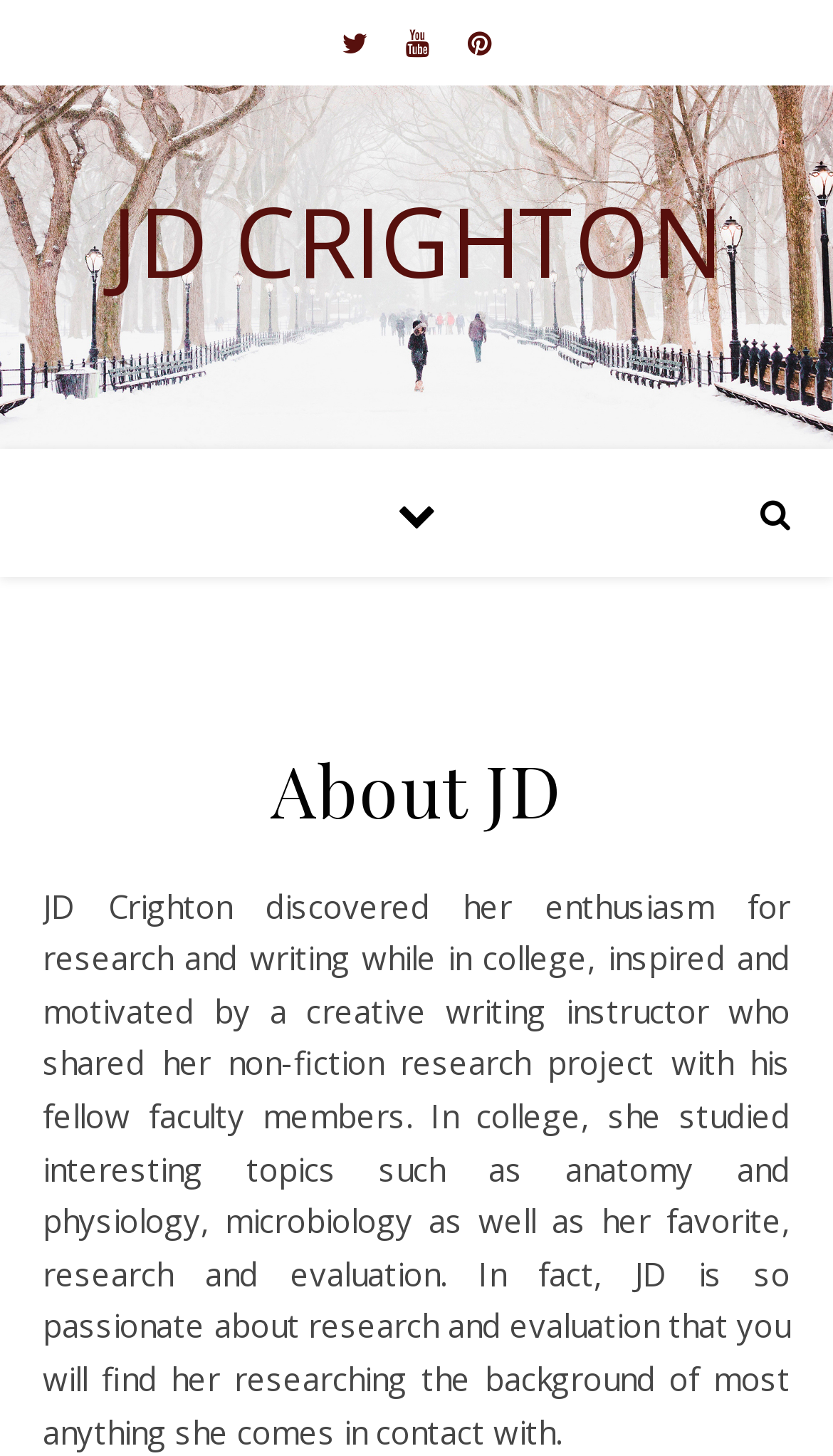Who inspired JD Crighton?
From the details in the image, provide a complete and detailed answer to the question.

According to the text, JD Crighton was inspired and motivated by a creative writing instructor who shared her non-fiction research project with his fellow faculty members.